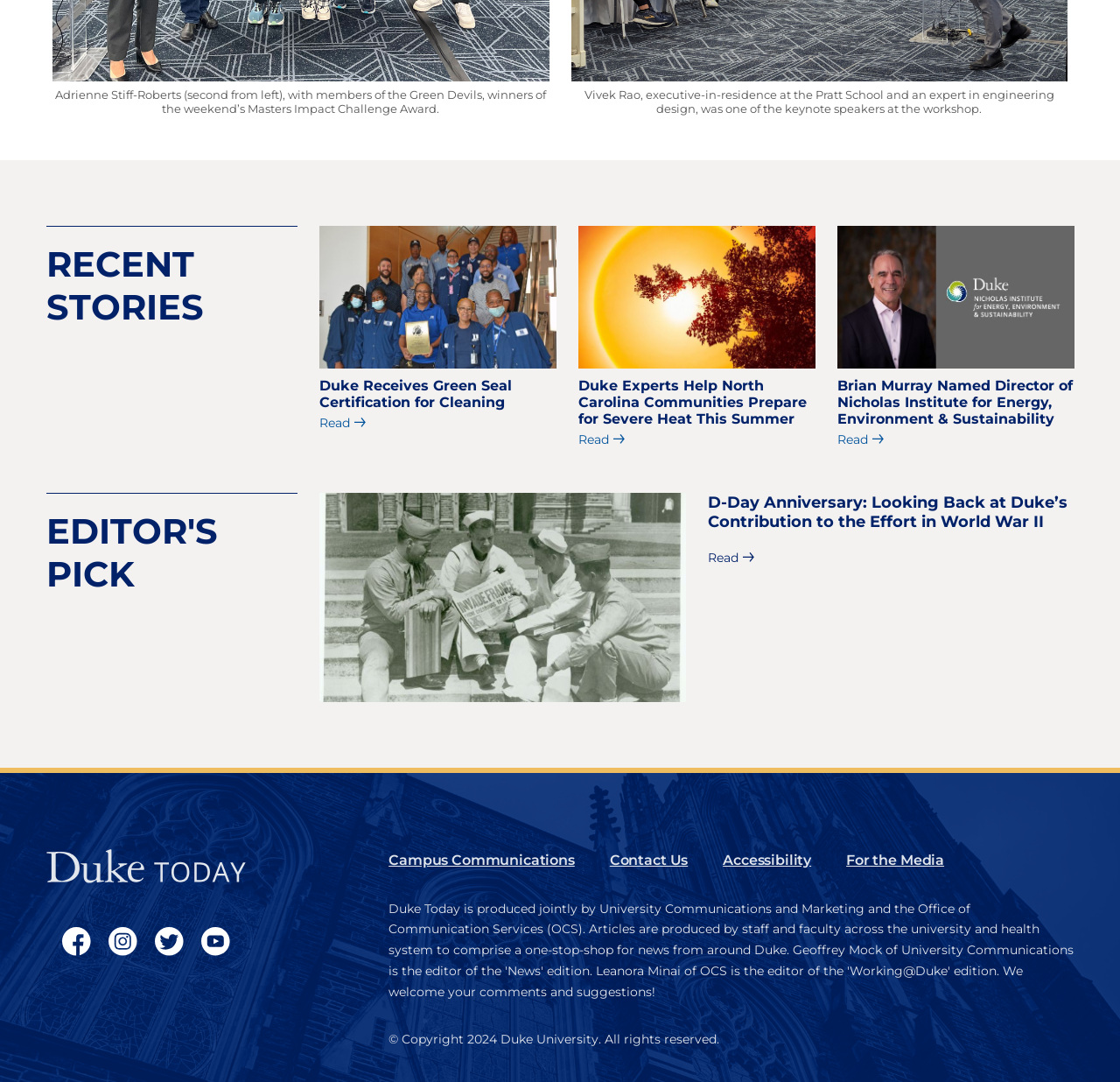Pinpoint the bounding box coordinates of the area that must be clicked to complete this instruction: "Visit Facebook page".

[0.055, 0.872, 0.081, 0.887]